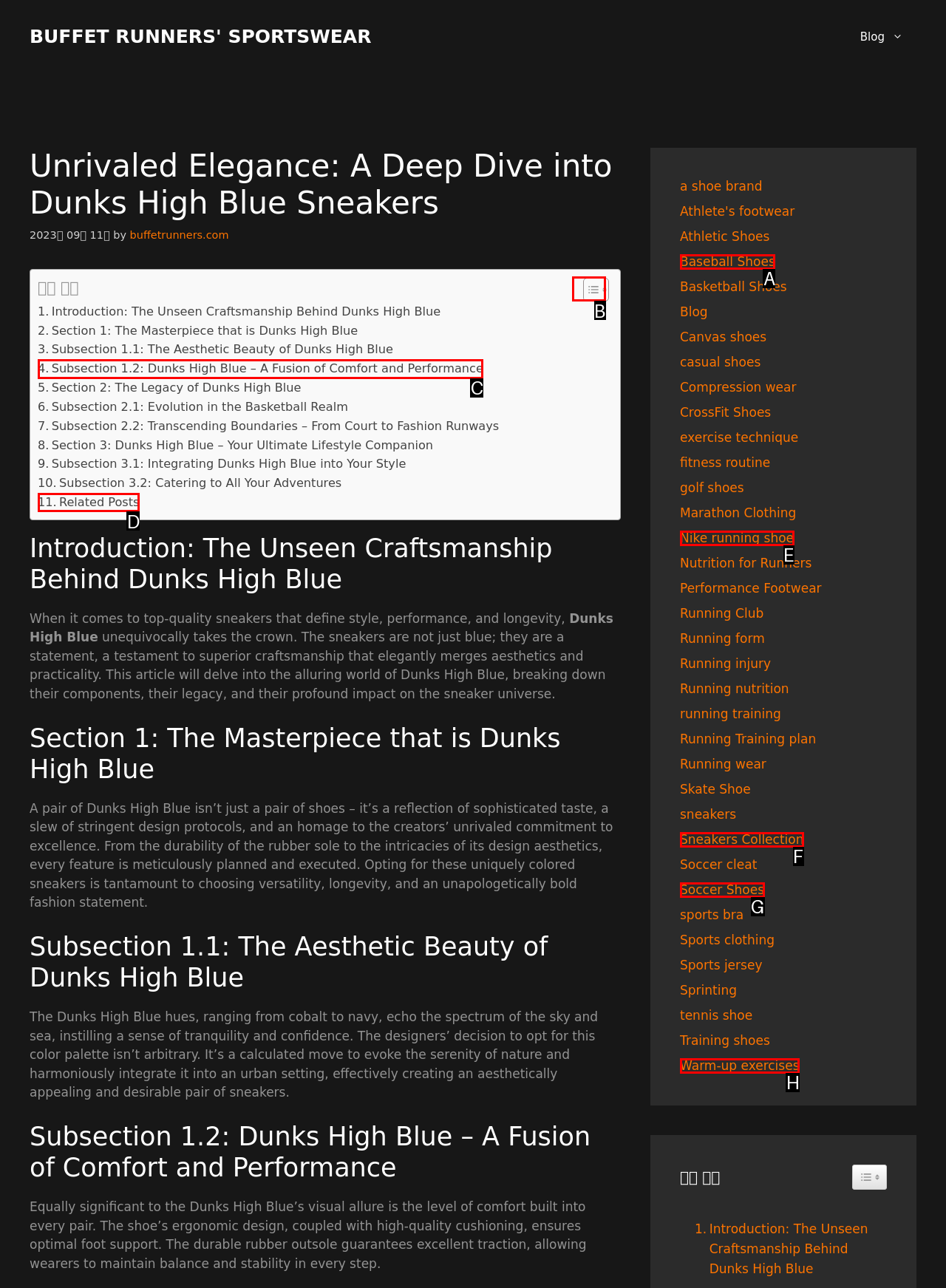Determine which HTML element should be clicked to carry out the following task: Toggle the table of content Respond with the letter of the appropriate option.

B